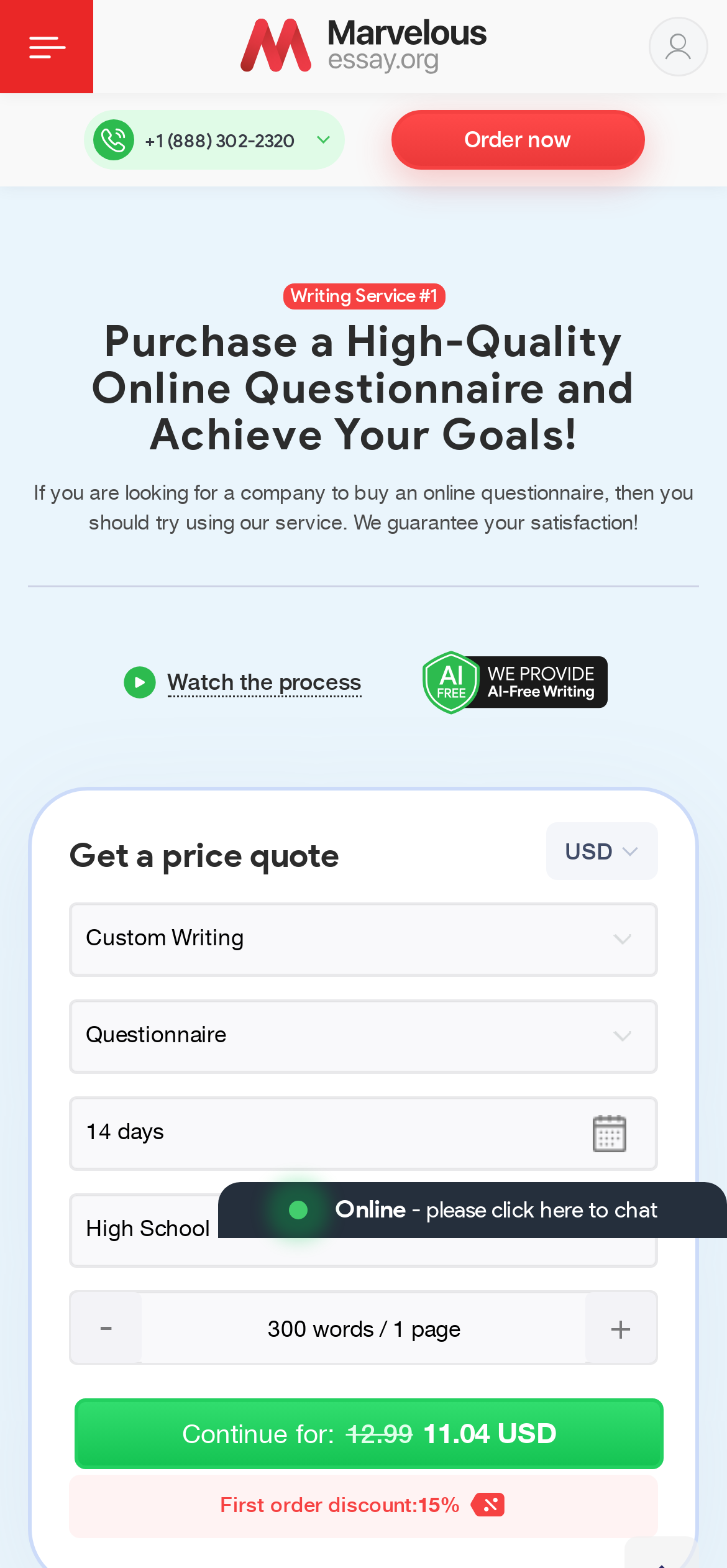Reply to the question below using a single word or brief phrase:
What is the purpose of the 'Watch the process' button?

Unknown